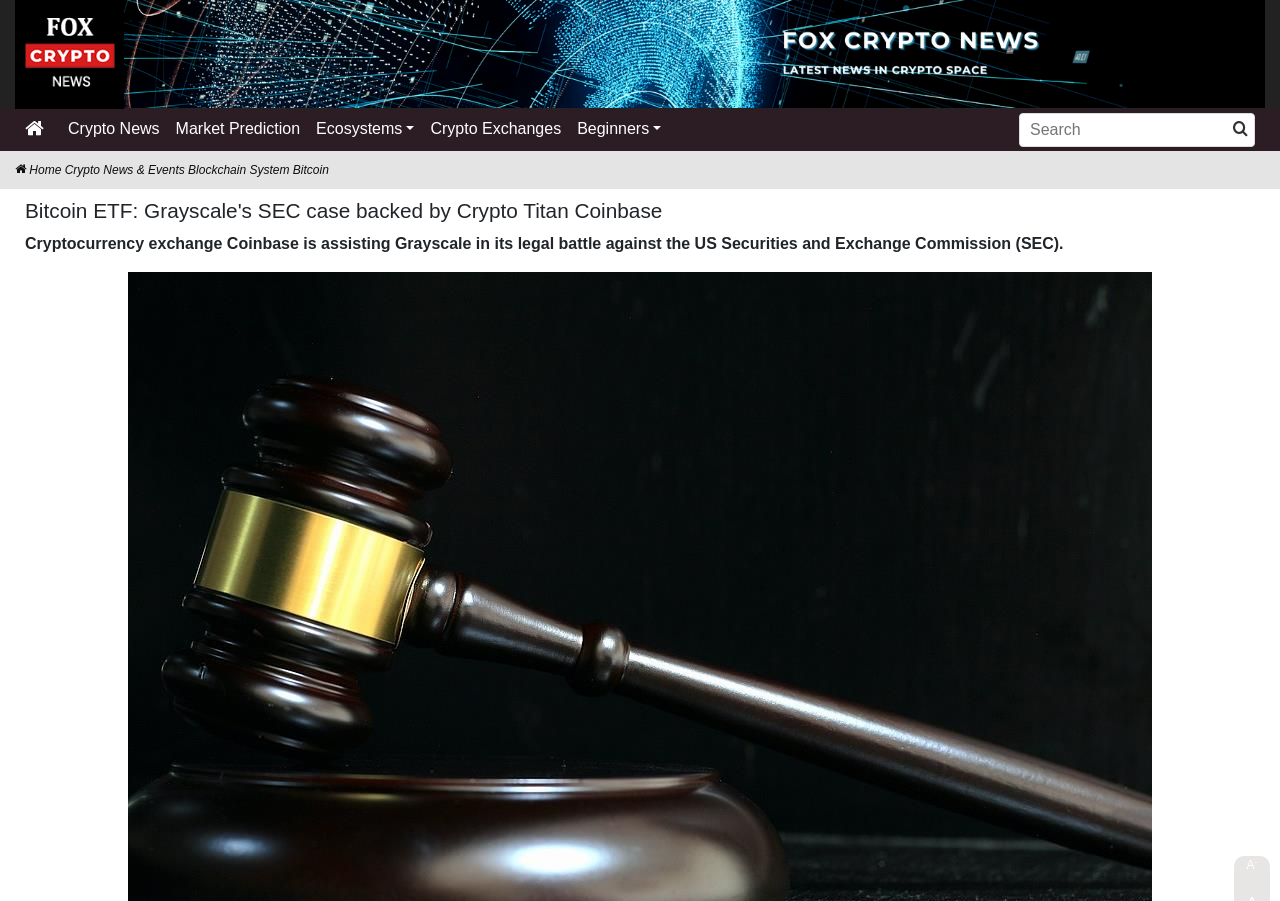What type of news does the website provide? Using the information from the screenshot, answer with a single word or phrase.

Crypto News